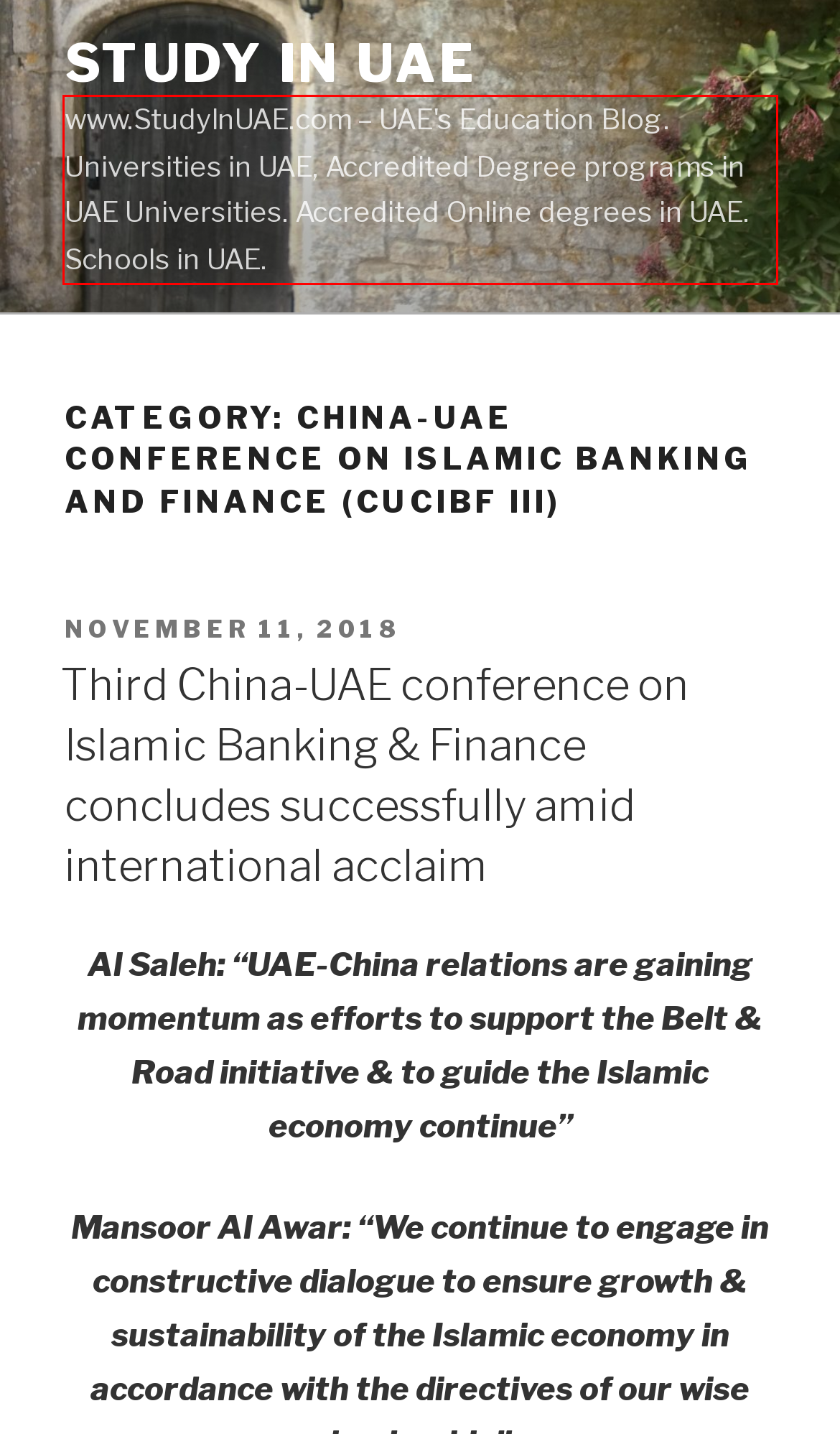Locate the red bounding box in the provided webpage screenshot and use OCR to determine the text content inside it.

www.StudyInUAE.com – UAE's Education Blog. Universities in UAE, Accredited Degree programs in UAE Universities. Accredited Online degrees in UAE. Schools in UAE.